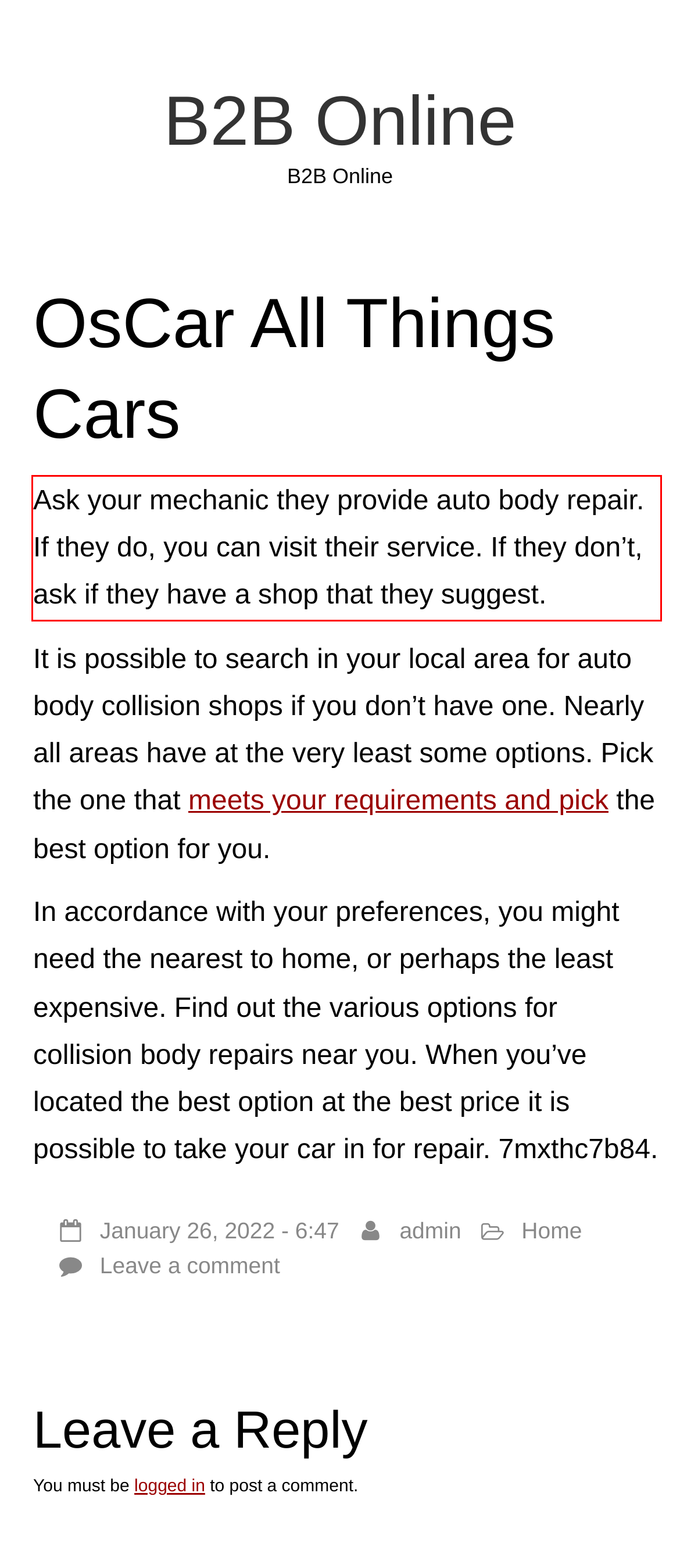Within the provided webpage screenshot, find the red rectangle bounding box and perform OCR to obtain the text content.

Ask your mechanic they provide auto body repair. If they do, you can visit their service. If they don’t, ask if they have a shop that they suggest.